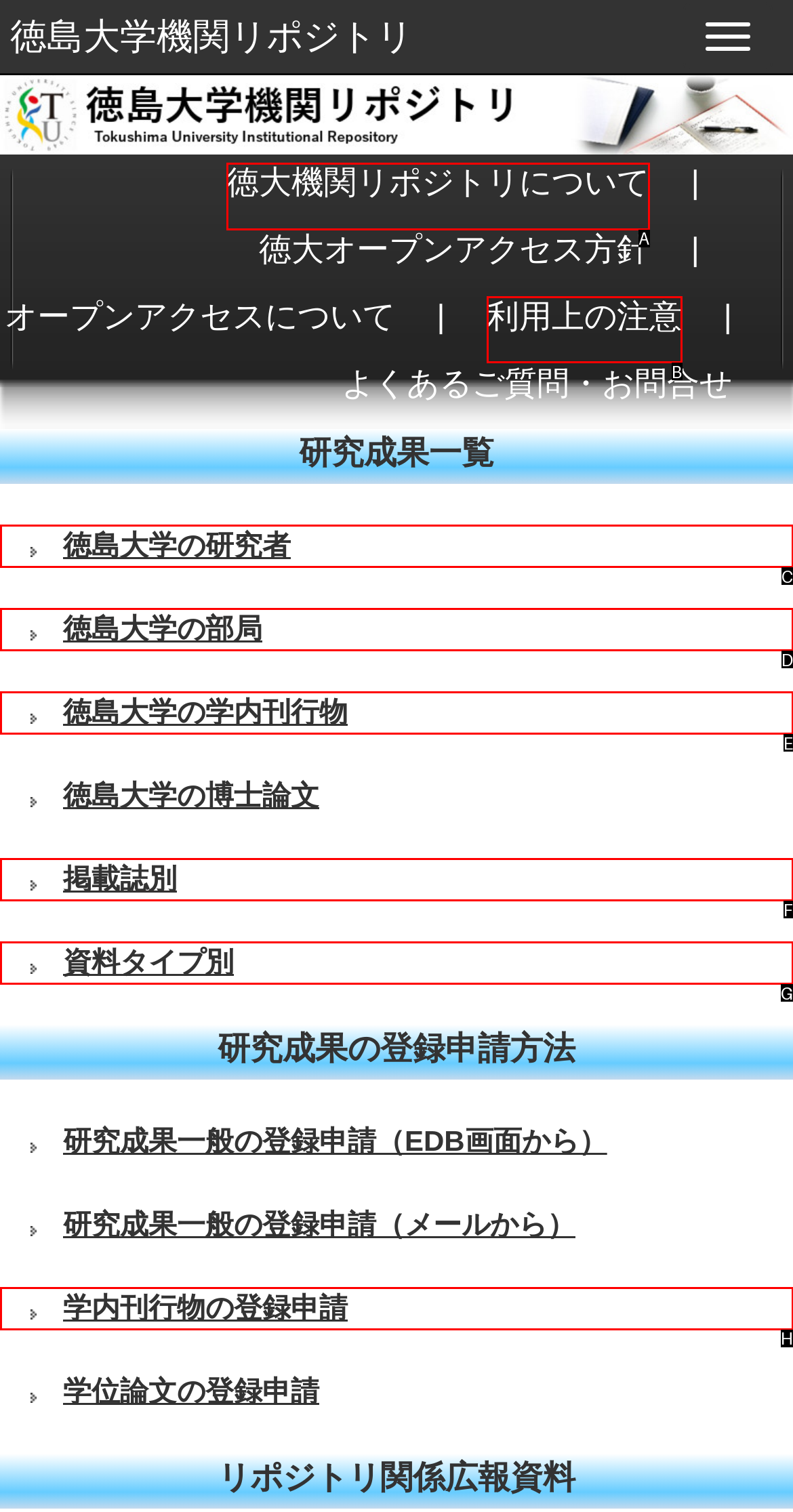To complete the task: learn more about Freewind Soundlab, select the appropriate UI element to click. Respond with the letter of the correct option from the given choices.

None